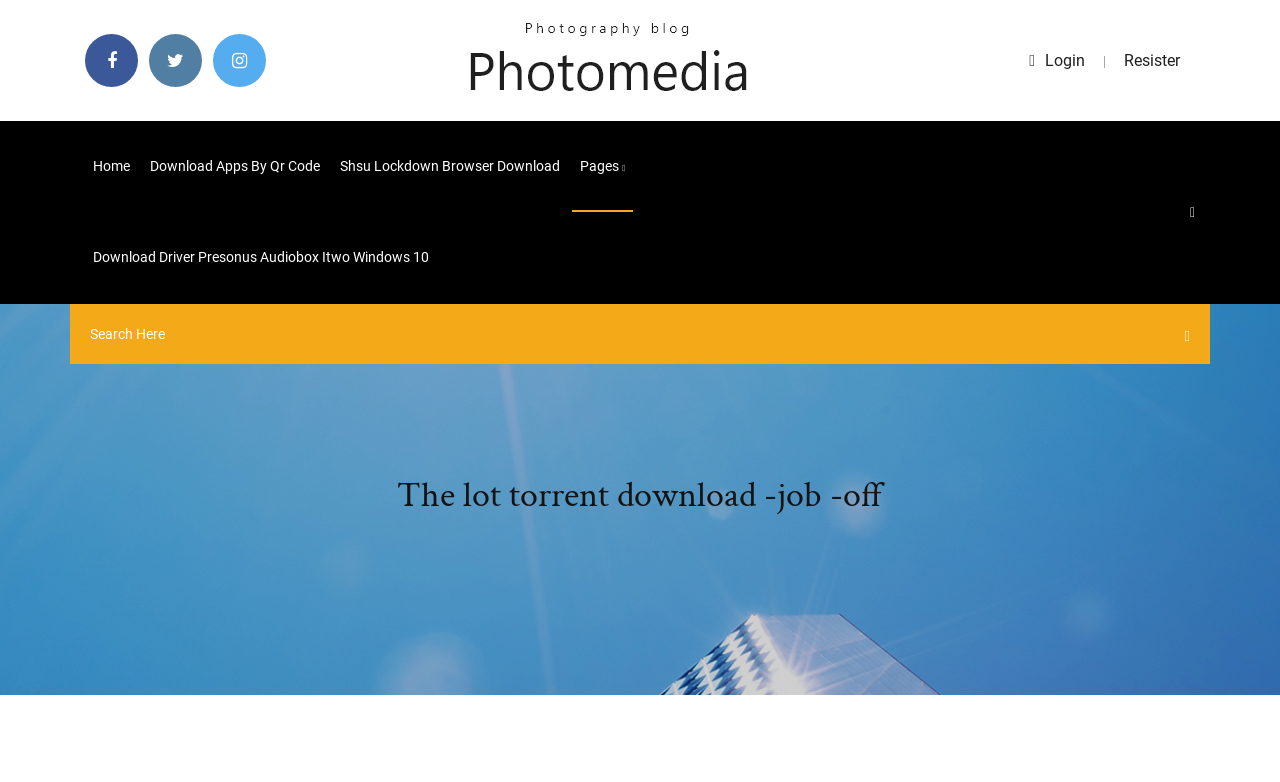Locate the bounding box coordinates of the element that needs to be clicked to carry out the instruction: "Search for something". The coordinates should be given as four float numbers ranging from 0 to 1, i.e., [left, top, right, bottom].

[0.07, 0.395, 0.918, 0.459]